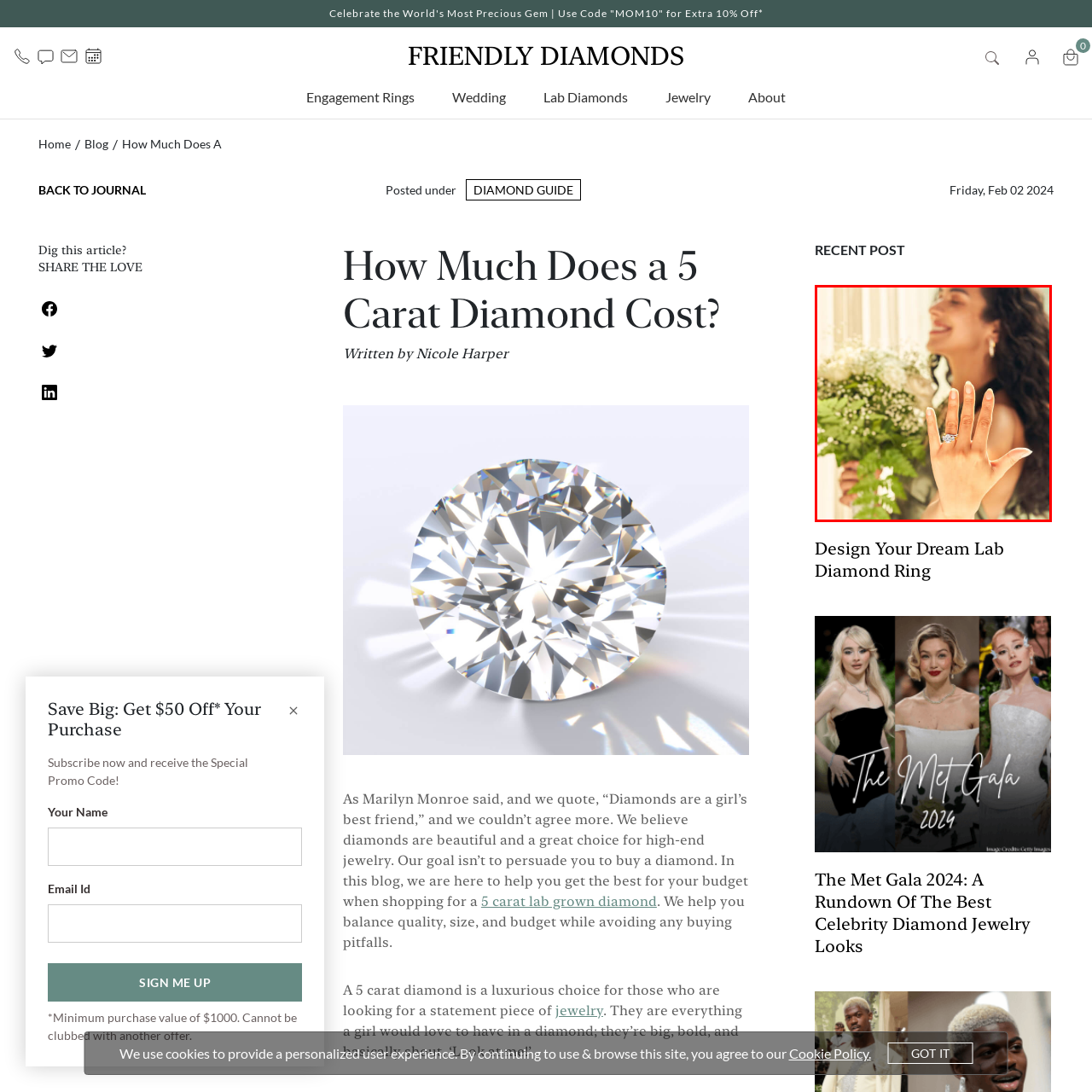Observe the image within the red outline and respond to the ensuing question with a detailed explanation based on the visual aspects of the image: 
What is the theme of the article?

The image and the caption suggest that the article is focused on luxurious jewelry choices, specifically highlighting the cost of a 5-carat diamond, which is a high-end and expensive option.